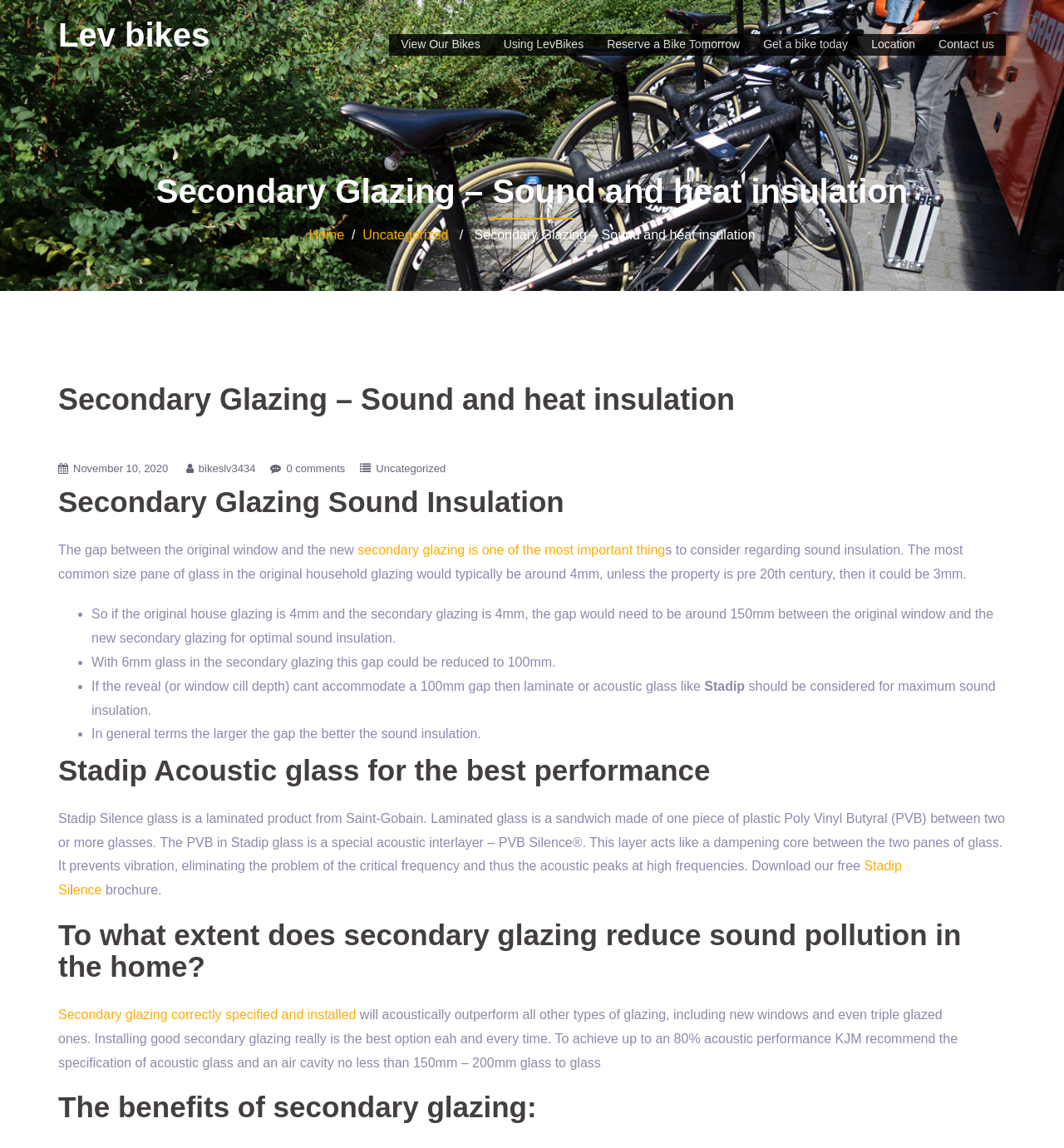Determine the bounding box coordinates of the region to click in order to accomplish the following instruction: "Click on 'Get a bike today'". Provide the coordinates as four float numbers between 0 and 1, specifically [left, top, right, bottom].

[0.717, 0.03, 0.797, 0.048]